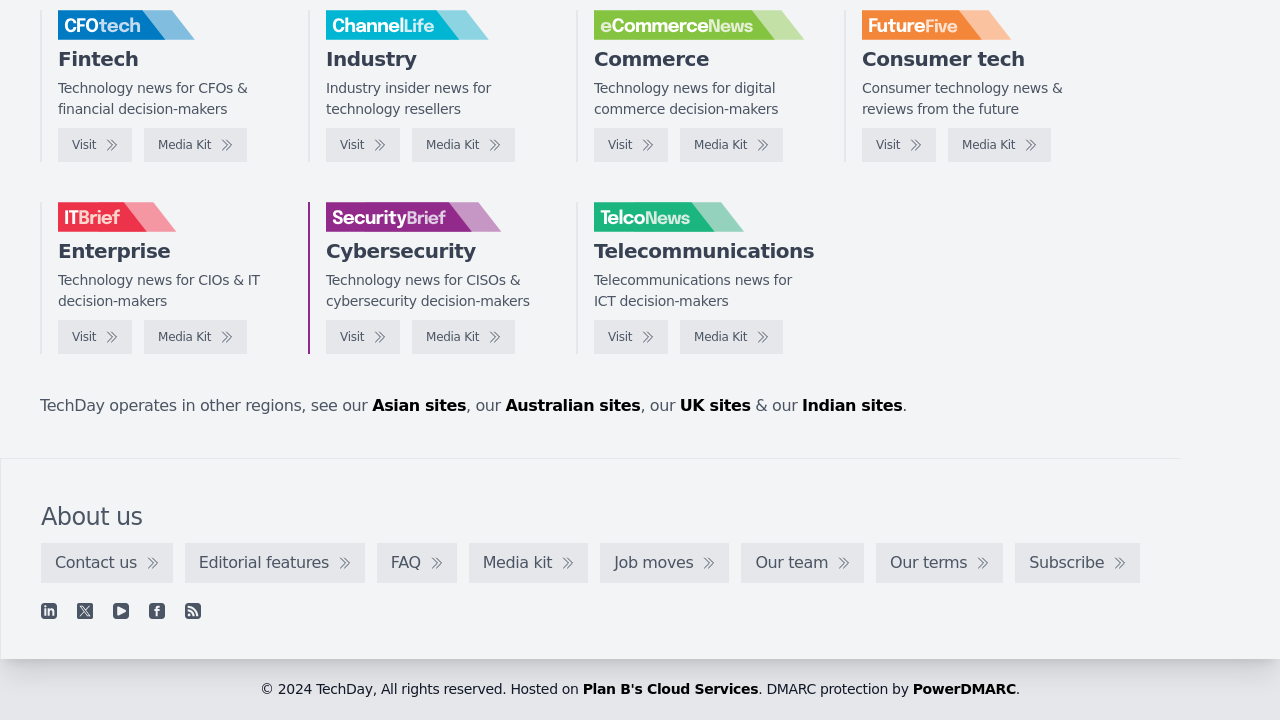How many logos are displayed on the webpage?
Please provide a comprehensive answer to the question based on the webpage screenshot.

I counted the number of logo images on the webpage, and there are 6 logos displayed, each representing a different technology news site.